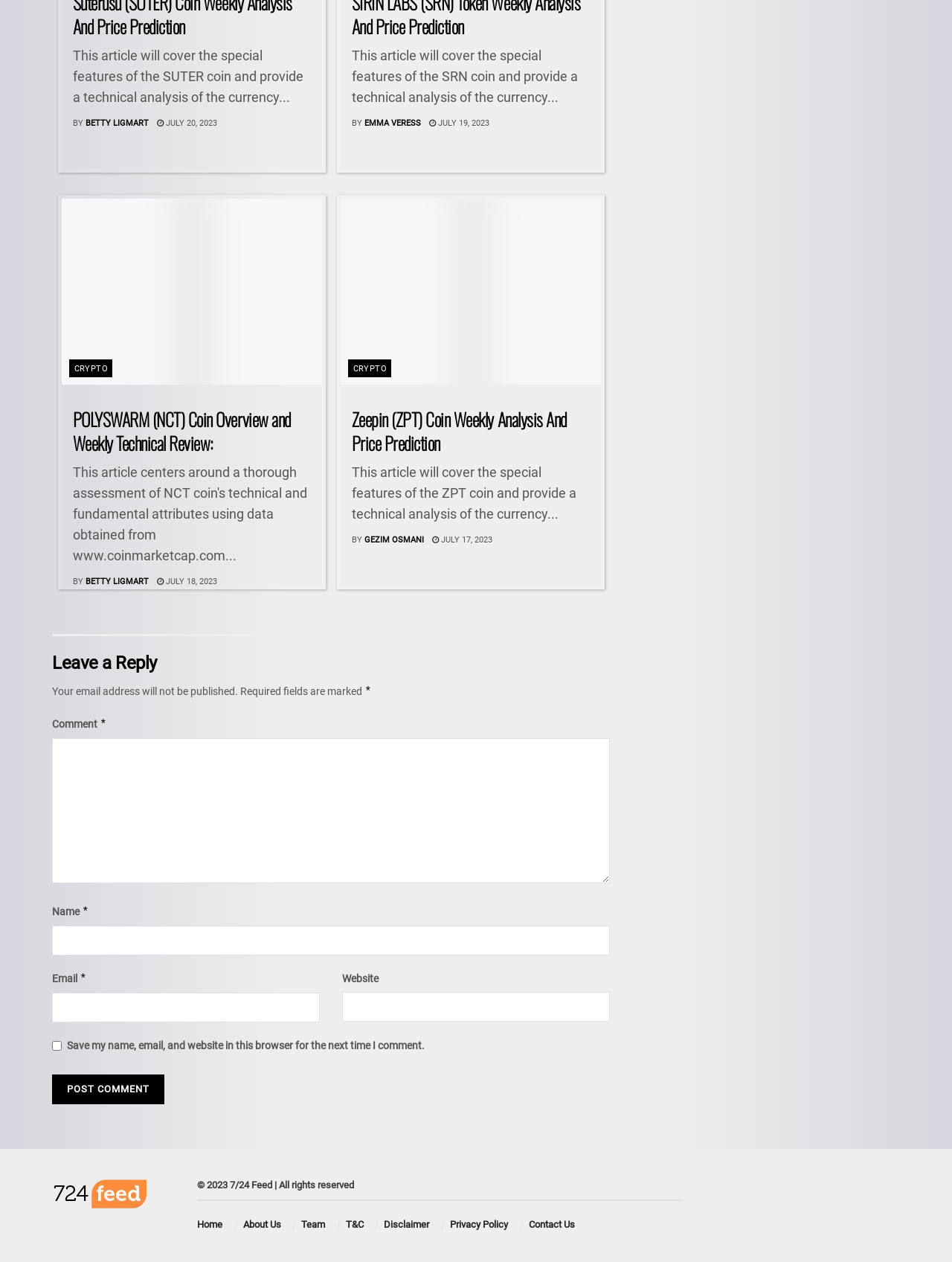What is the copyright year of the website?
Could you answer the question in a detailed manner, providing as much information as possible?

I found the copyright year of the website by looking at the heading element with the text '© 2023 7/24 Feed | All rights reserved' at the bottom of the webpage.